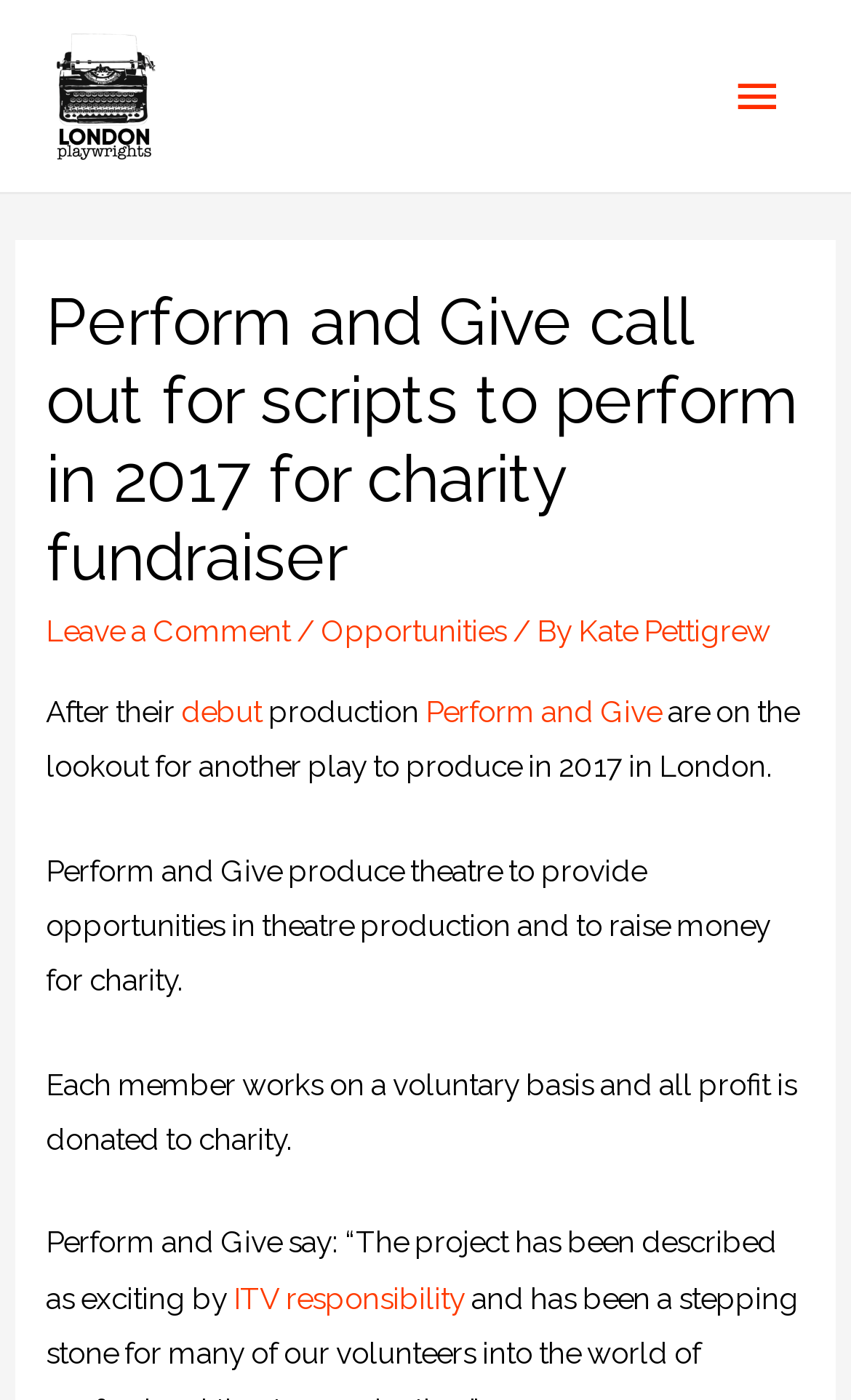Please locate the bounding box coordinates of the element's region that needs to be clicked to follow the instruction: "Leave a comment". The bounding box coordinates should be provided as four float numbers between 0 and 1, i.e., [left, top, right, bottom].

[0.054, 0.439, 0.341, 0.464]